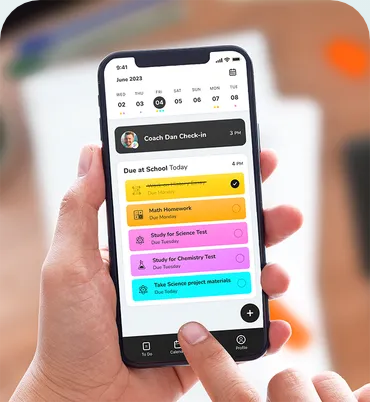What color is the 'Study for Science Test' task marked in?
Look at the image and respond with a one-word or short-phrase answer.

pink